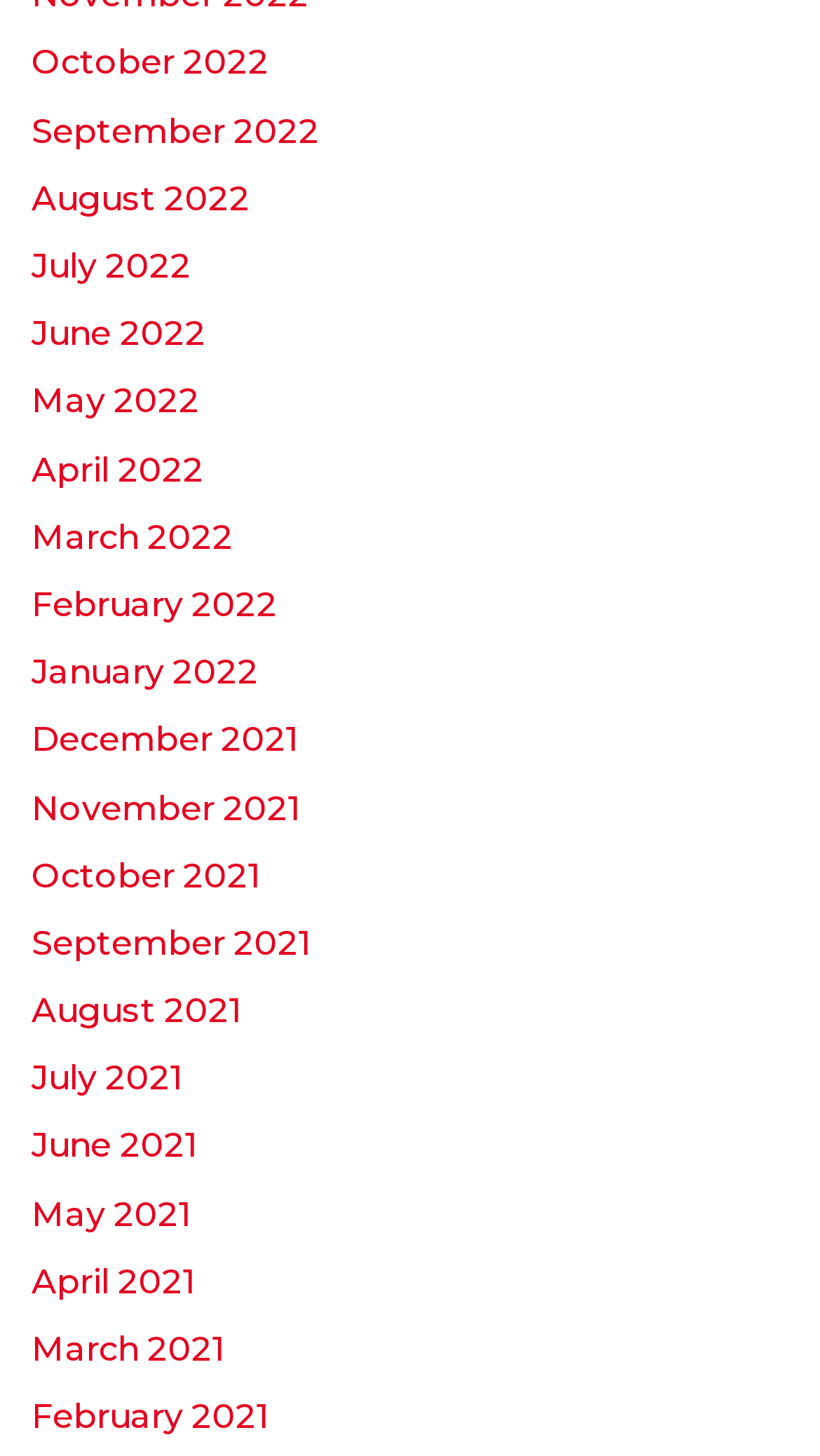Find the bounding box coordinates of the element to click in order to complete the given instruction: "view October 2022."

[0.038, 0.03, 0.328, 0.057]